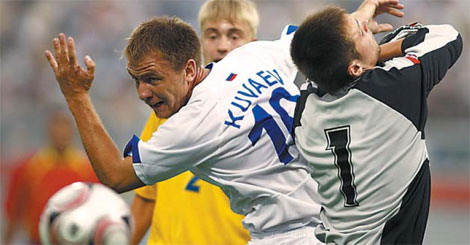Who is the Ukrainian goalkeeper in the image?
Using the details shown in the screenshot, provide a comprehensive answer to the question.

The caption provides the information that Kostyantyn Symashko is the Ukrainian goalkeeper, which can be inferred by reading the description of the image.